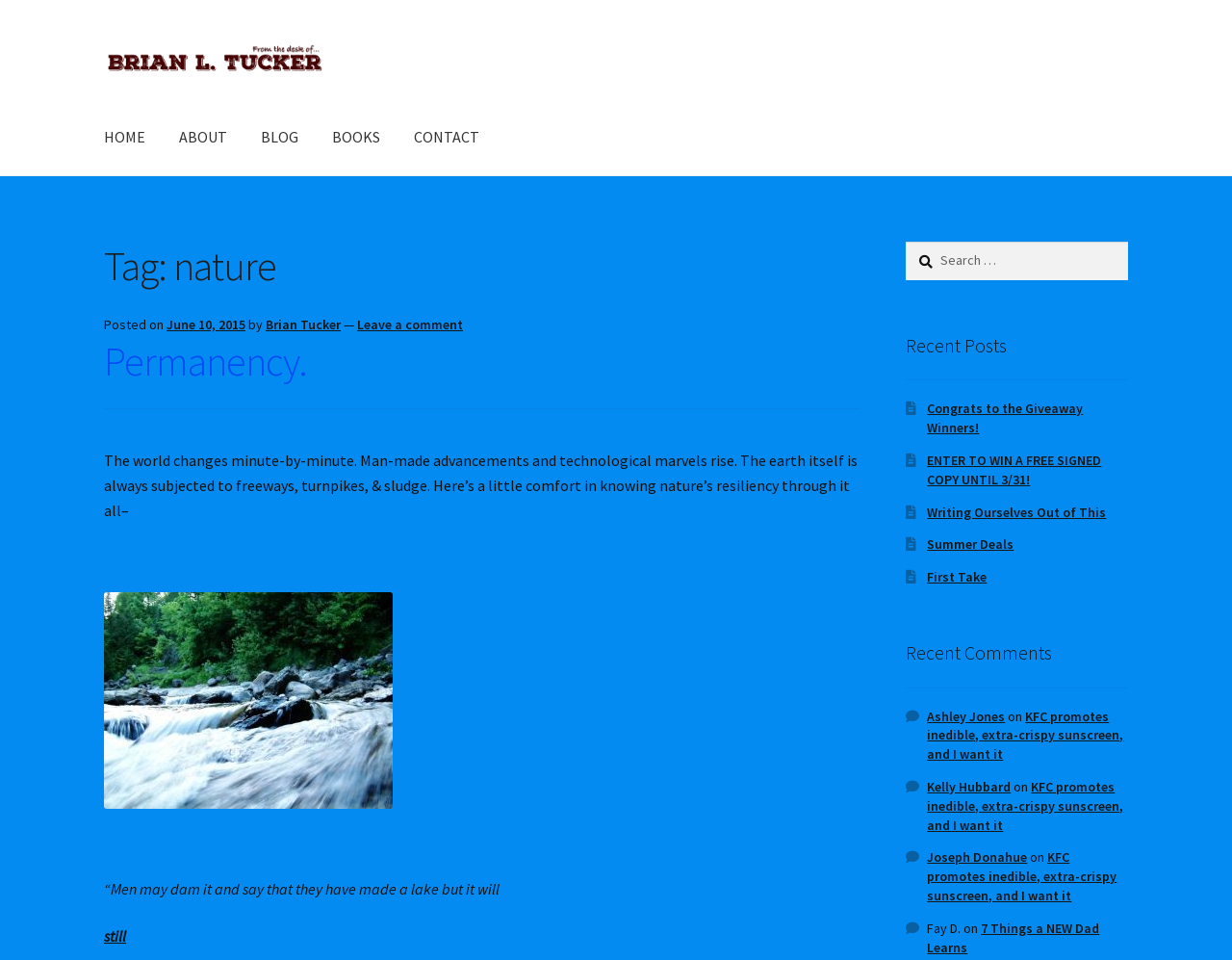Provide a one-word or short-phrase answer to the question:
What is the topic of the article with the image?

river